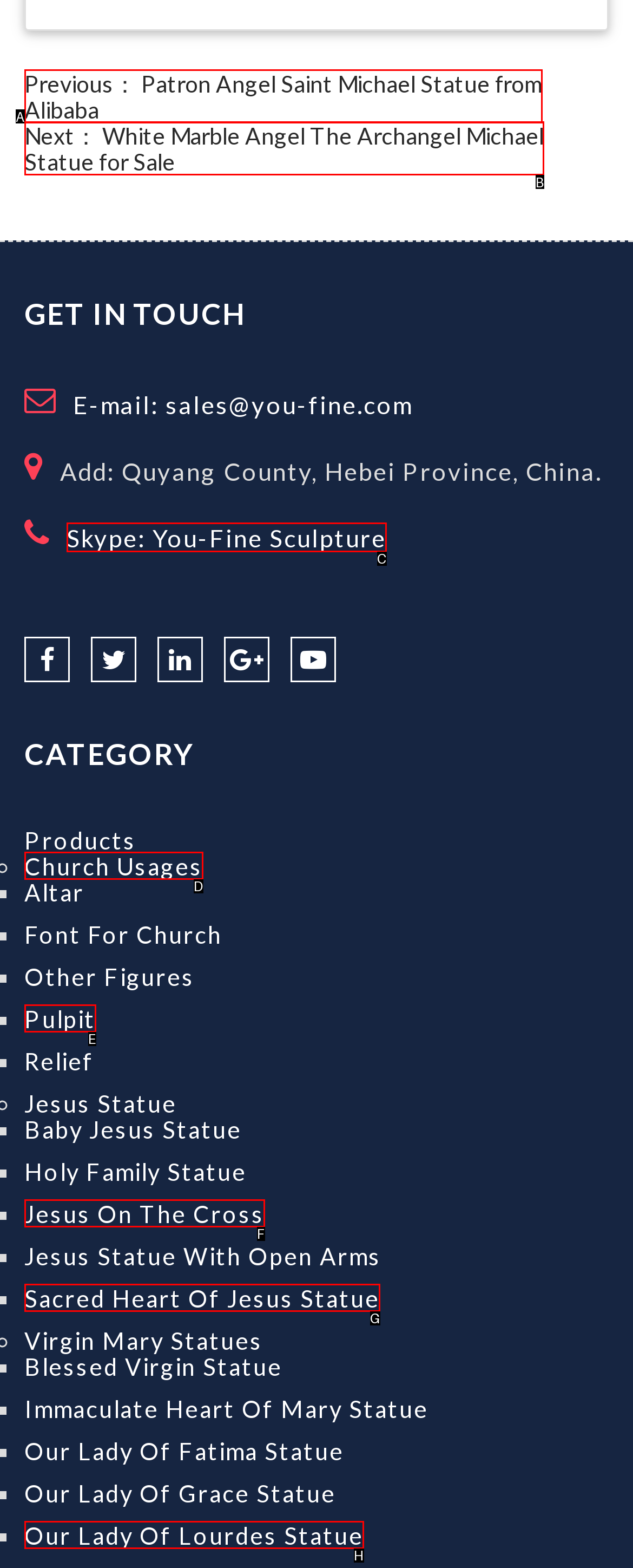Identify which option matches the following description: Jesus on the Cross
Answer by giving the letter of the correct option directly.

F